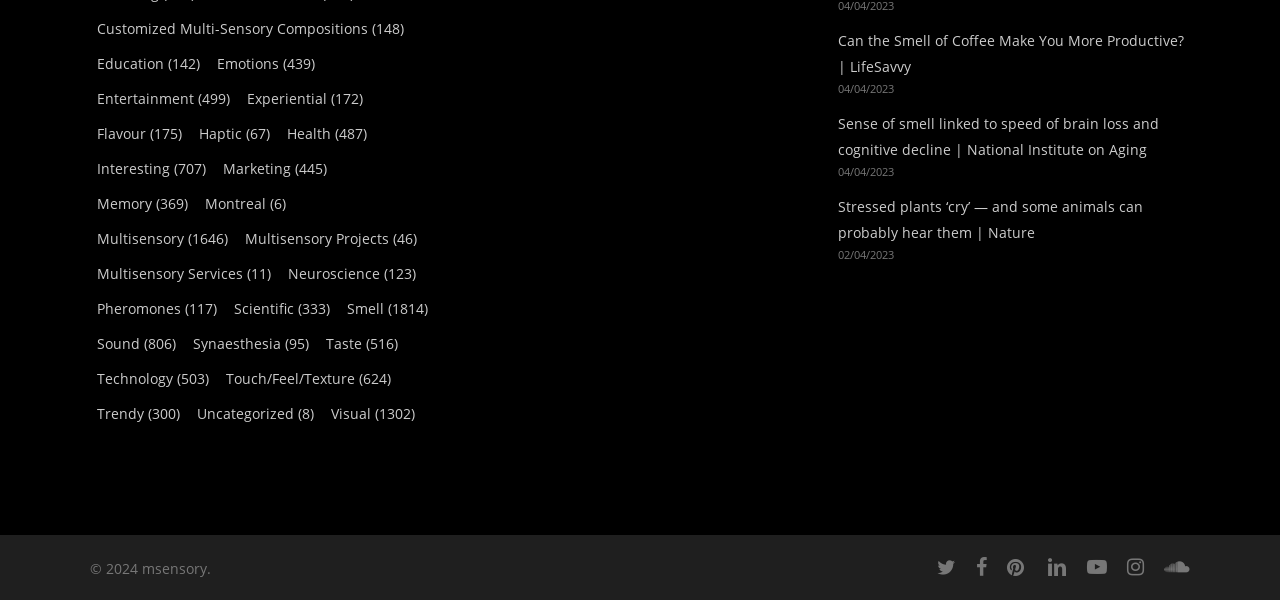Give a one-word or short-phrase answer to the following question: 
What is the number of items in the 'Multisensory' category?

1,646